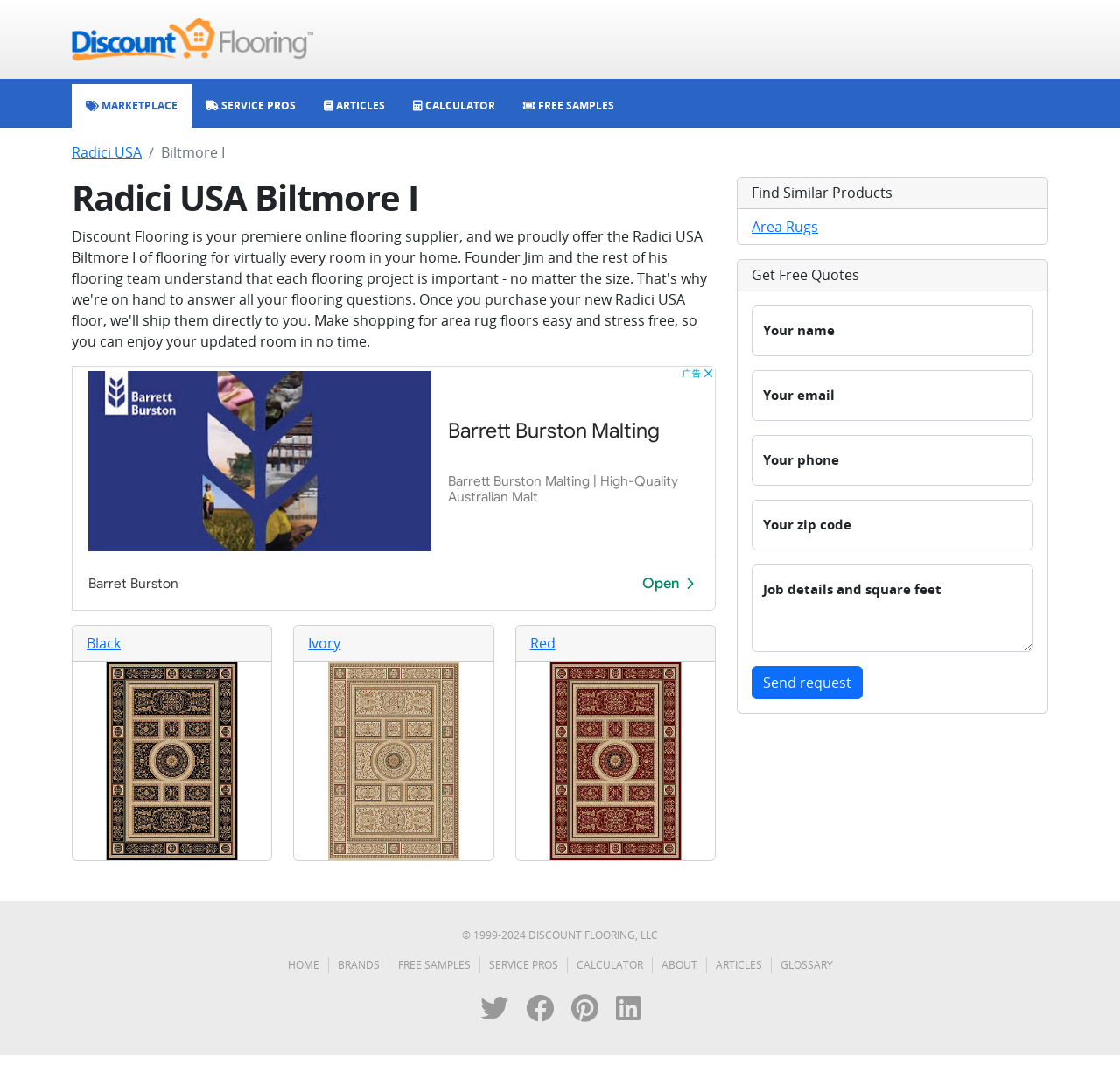Specify the bounding box coordinates of the region I need to click to perform the following instruction: "Go to the 'HOME' page". The coordinates must be four float numbers in the range of 0 to 1, i.e., [left, top, right, bottom].

[0.257, 0.893, 0.293, 0.908]